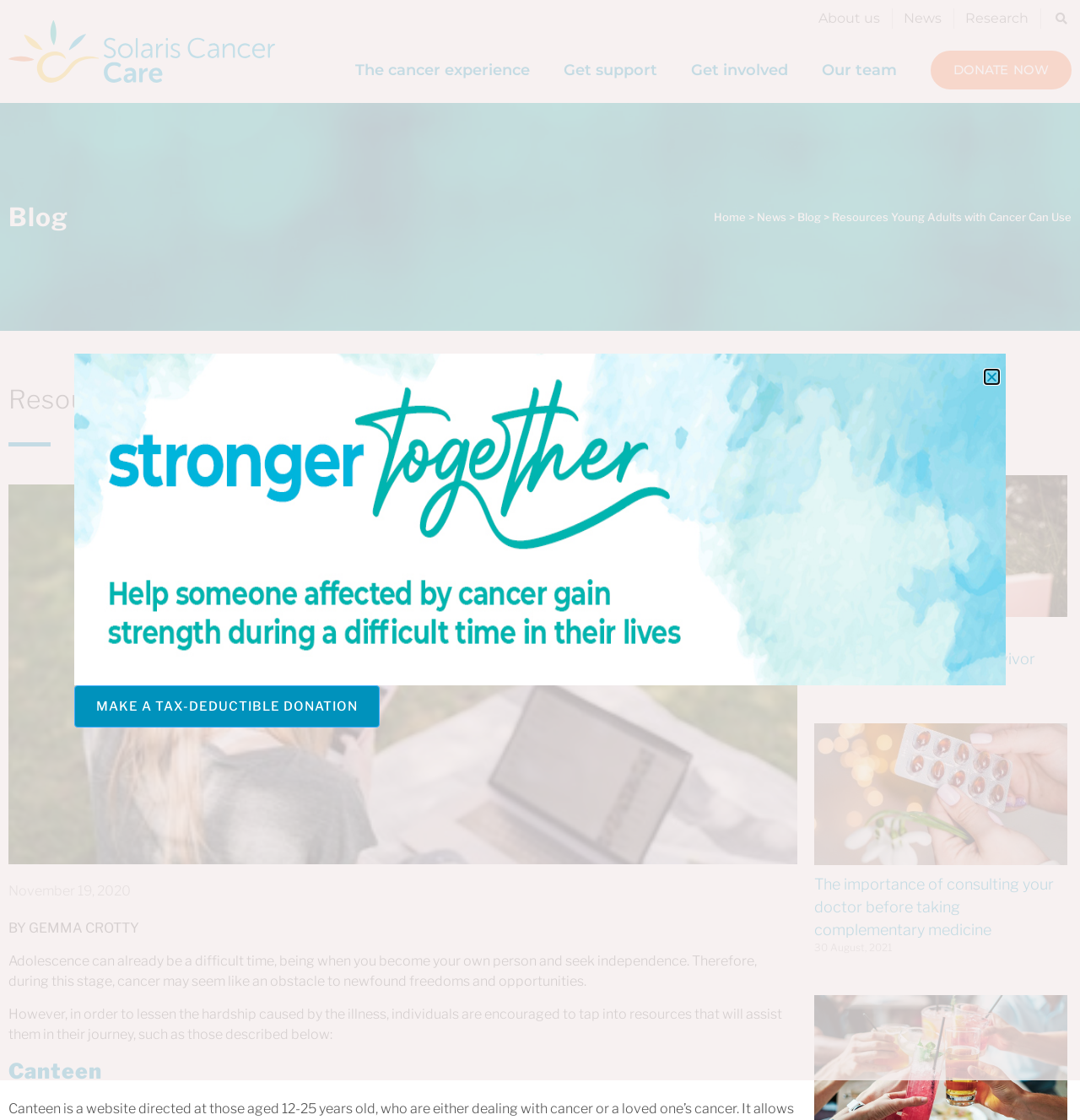Could you find the bounding box coordinates of the clickable area to complete this instruction: "Make a tax-deductible donation"?

[0.069, 0.612, 0.352, 0.649]